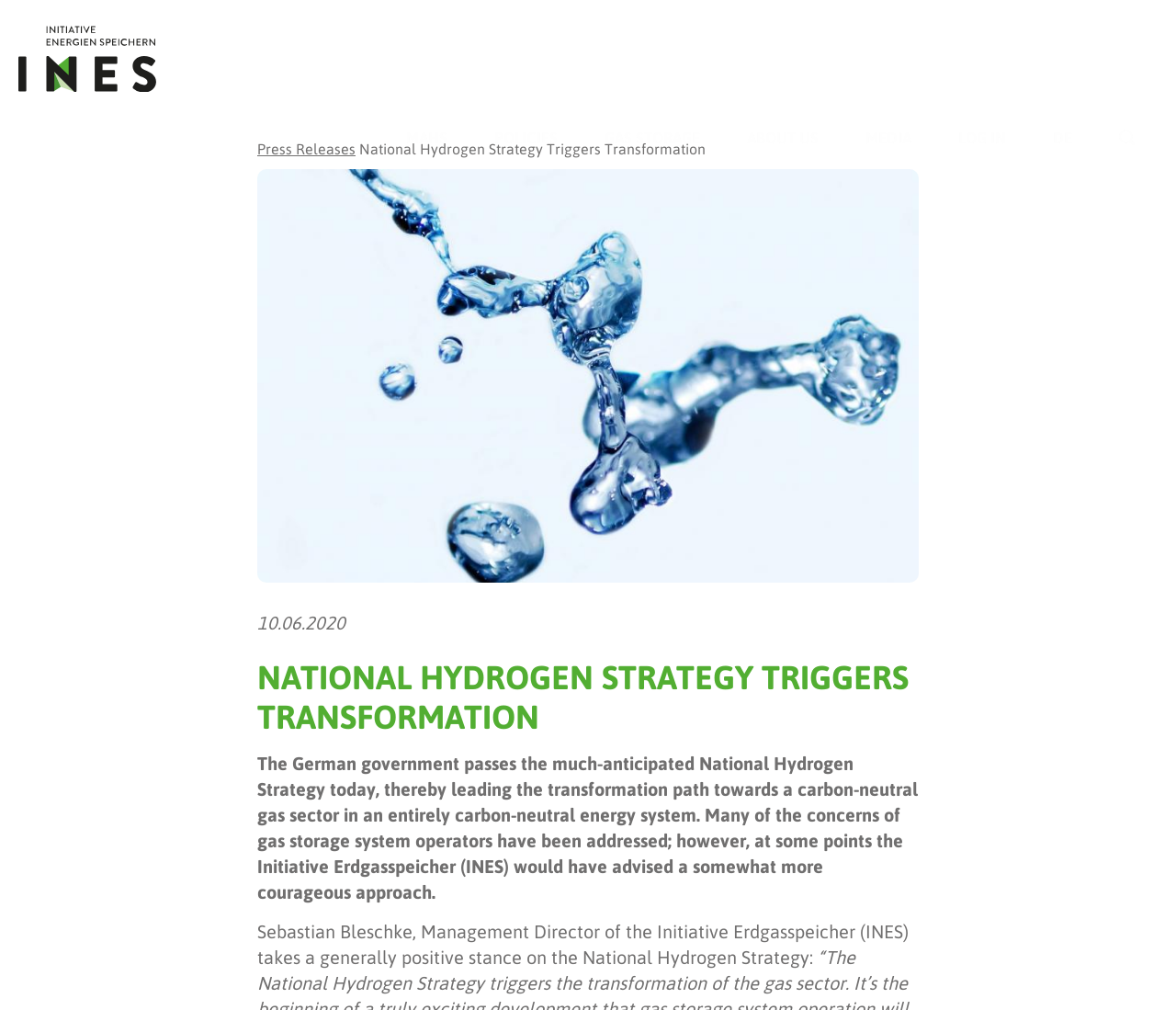Determine the bounding box coordinates of the region I should click to achieve the following instruction: "View the ABOUT US page". Ensure the bounding box coordinates are four float numbers between 0 and 1, i.e., [left, top, right, bottom].

[0.63, 0.032, 0.704, 0.061]